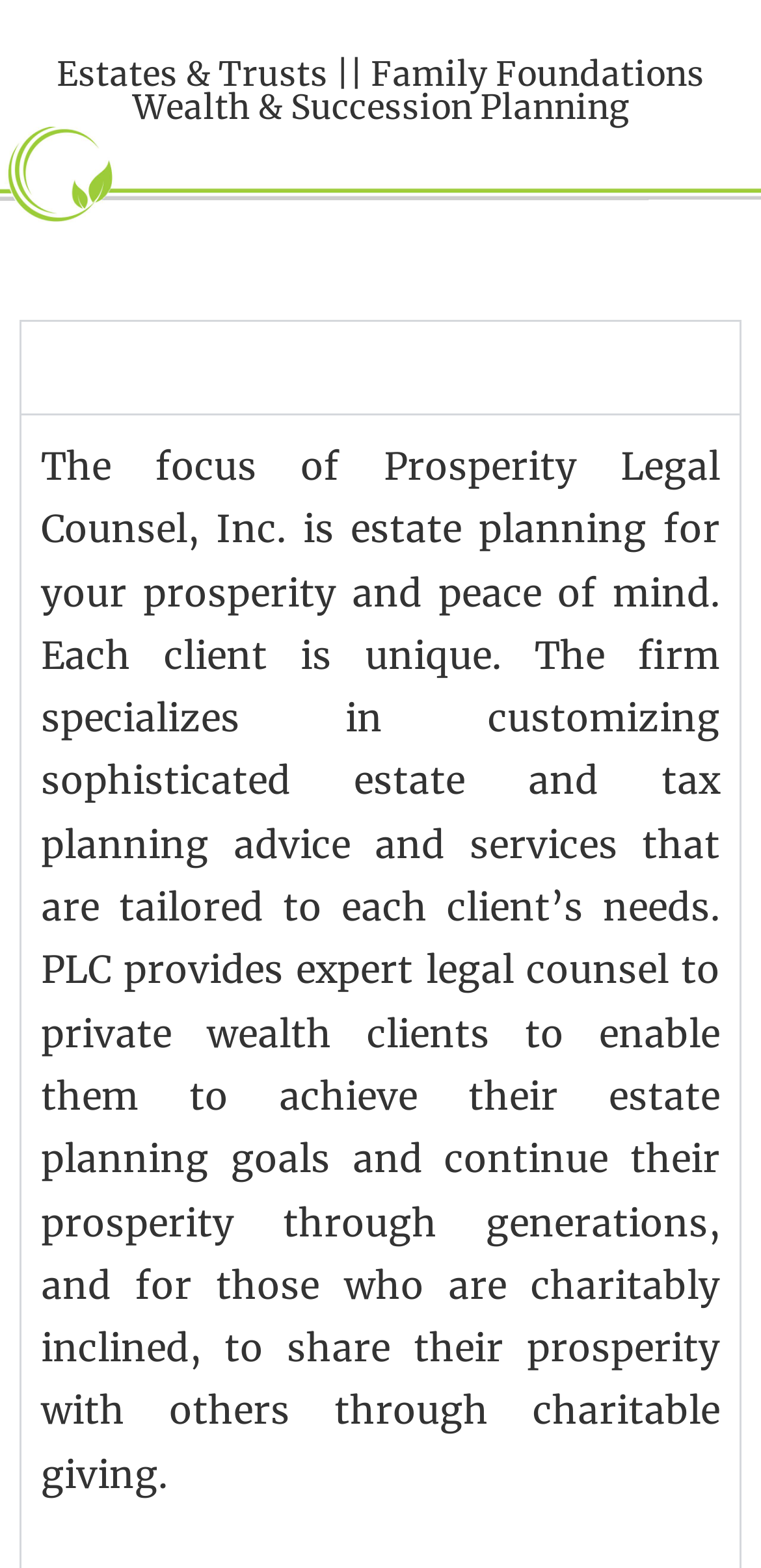Determine the bounding box coordinates of the UI element described by: "About PLC".

[0.026, 0.204, 0.974, 0.264]